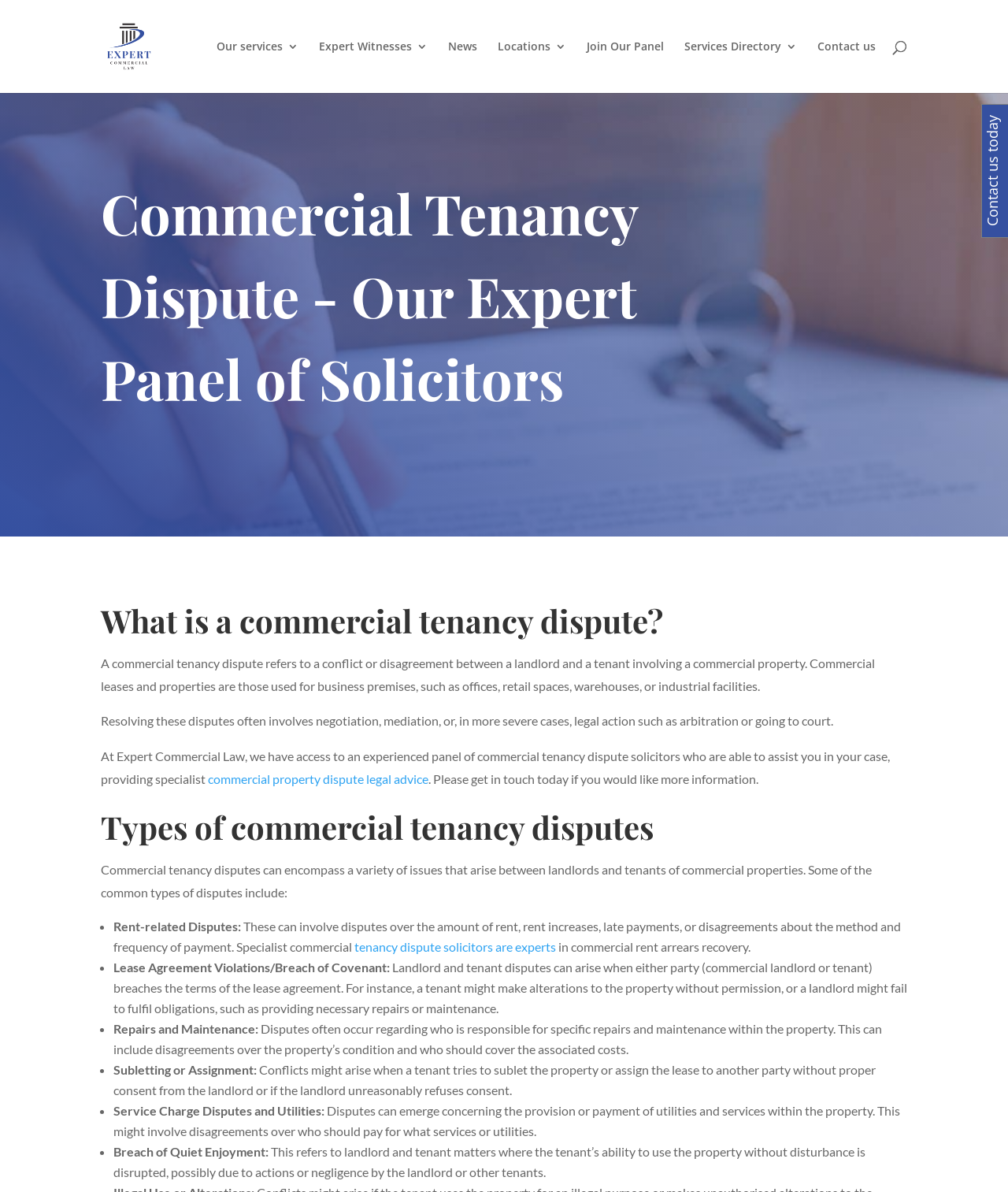Could you provide the bounding box coordinates for the portion of the screen to click to complete this instruction: "Contact us today"?

[0.973, 0.087, 1.0, 0.2]